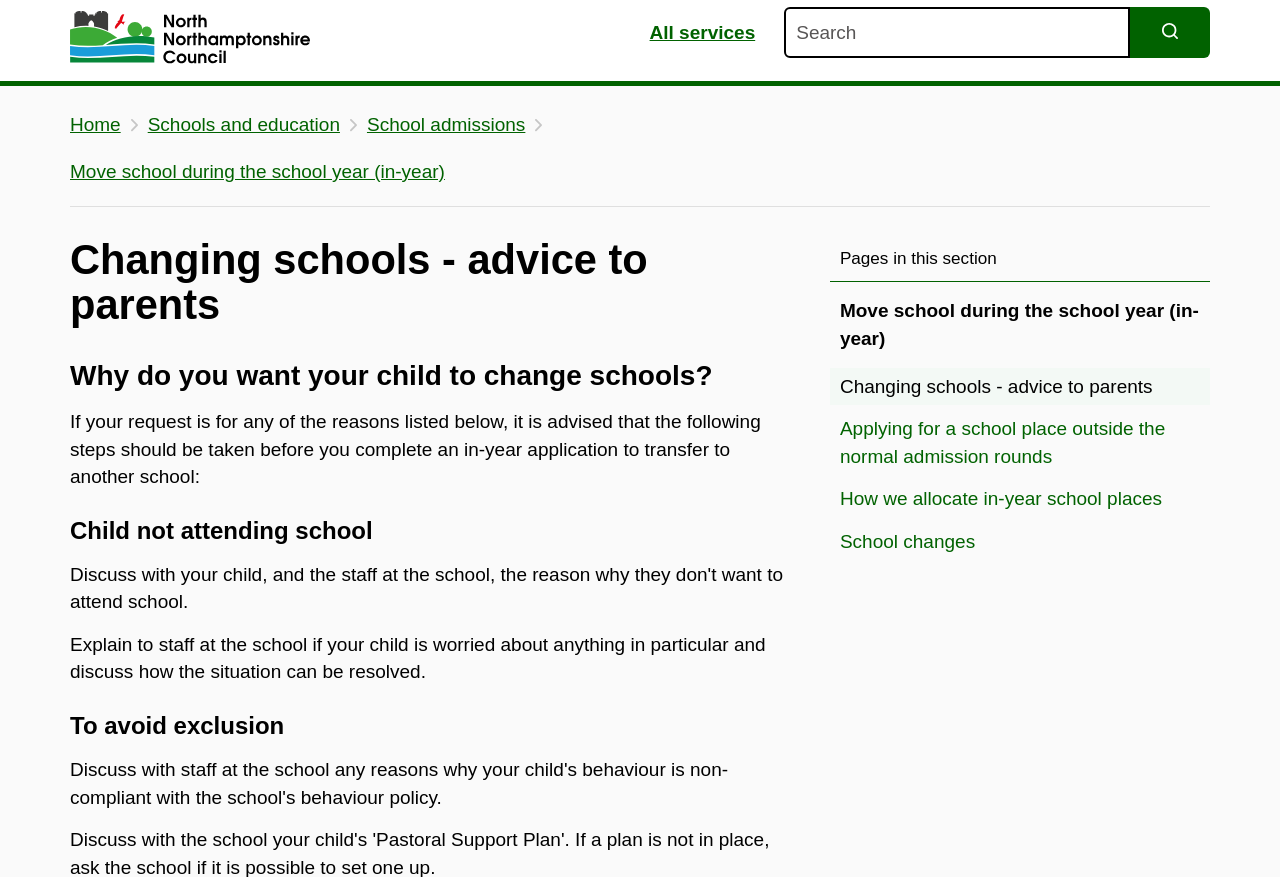Please locate the bounding box coordinates for the element that should be clicked to achieve the following instruction: "Go to Home page". Ensure the coordinates are given as four float numbers between 0 and 1, i.e., [left, top, right, bottom].

[0.055, 0.115, 0.094, 0.169]